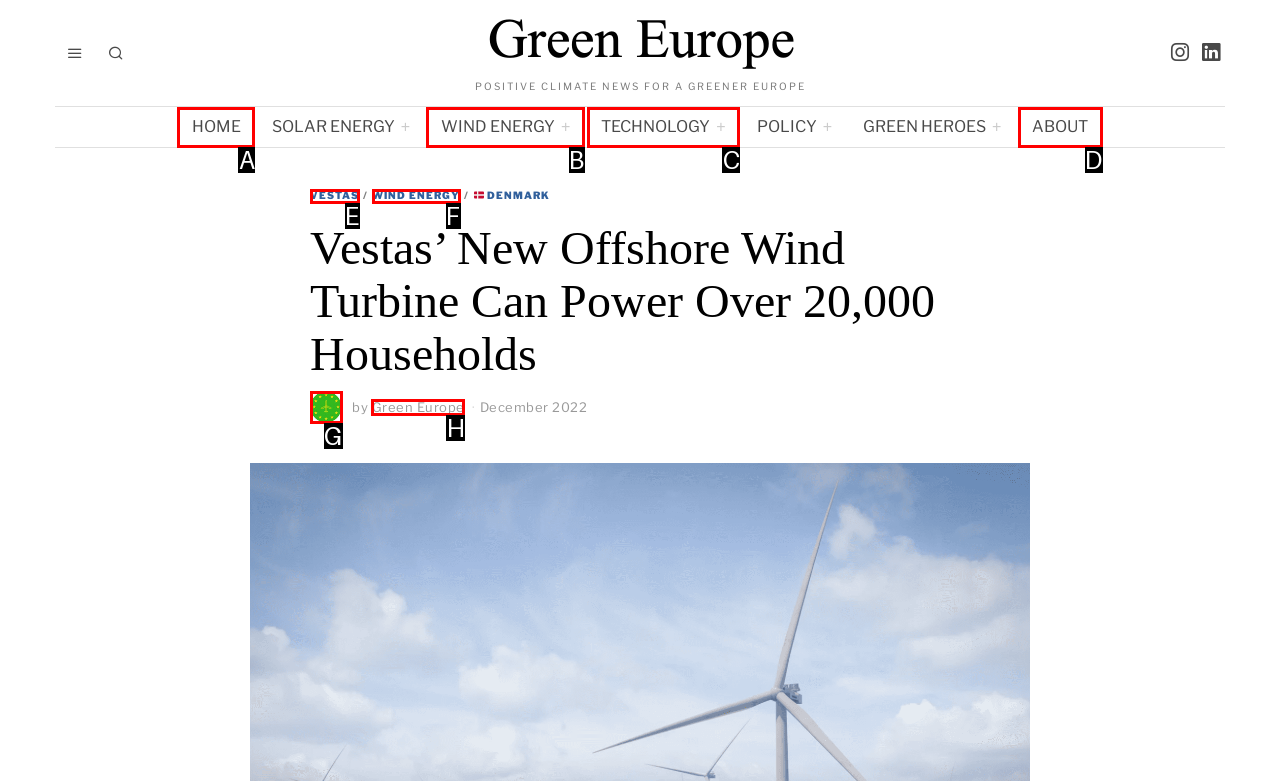Specify which UI element should be clicked to accomplish the task: View article by Green Europe. Answer with the letter of the correct choice.

H